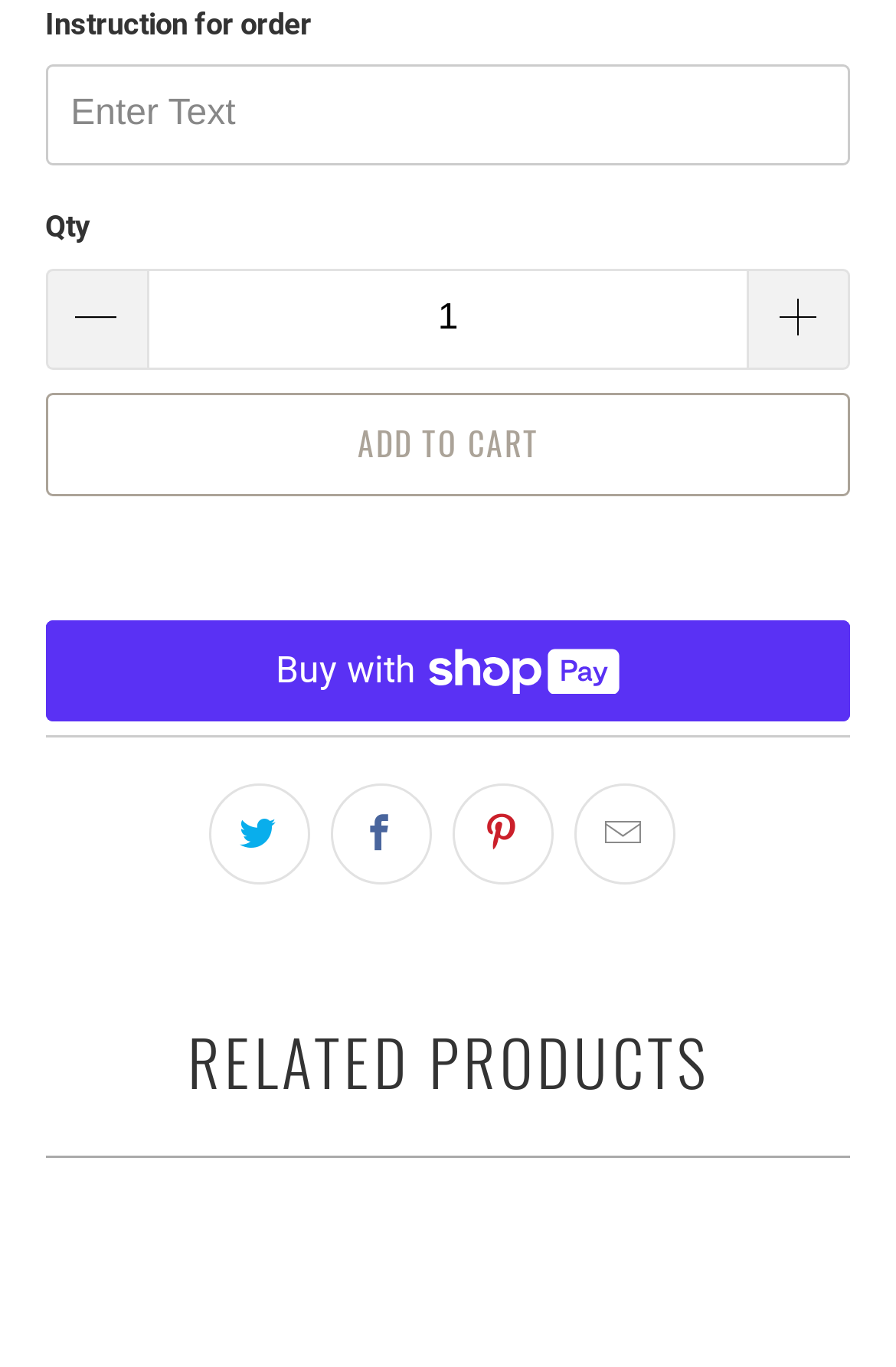Provide a single word or phrase to answer the given question: 
What section is below the 'Instruction for order'?

RELATED PRODUCTS